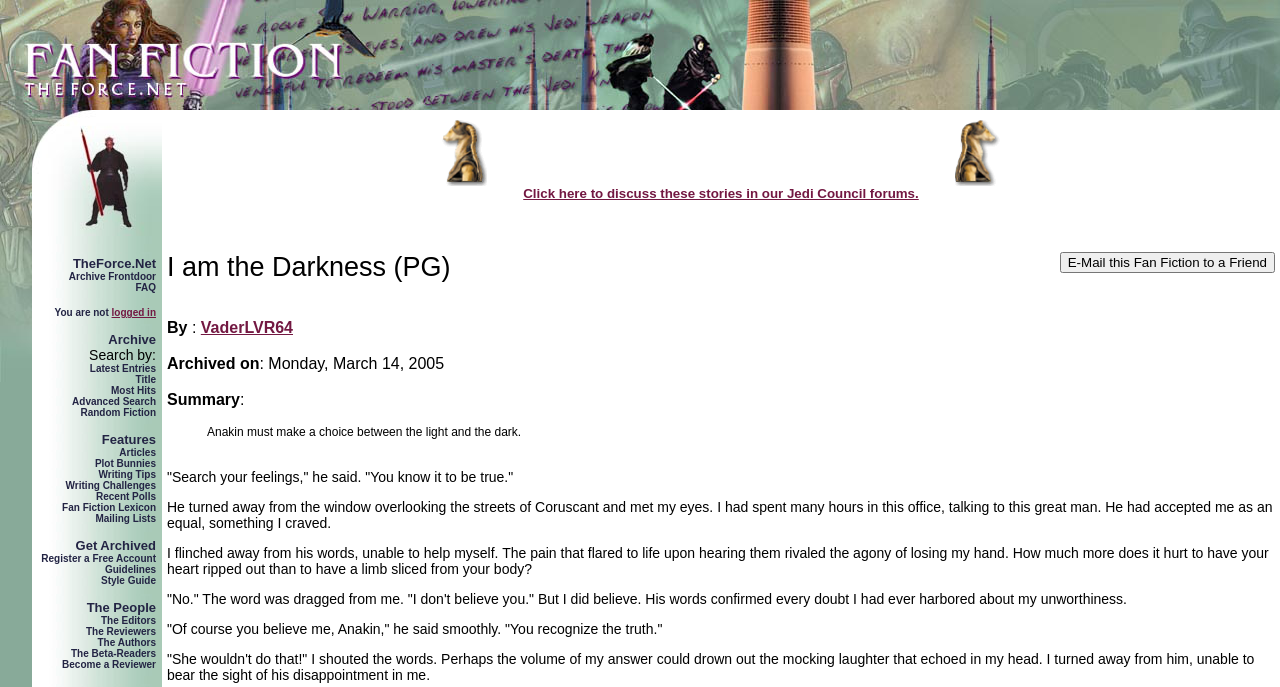Please specify the coordinates of the bounding box for the element that should be clicked to carry out this instruction: "Discuss these stories in the Jedi Council forums". The coordinates must be four float numbers between 0 and 1, formatted as [left, top, right, bottom].

[0.409, 0.271, 0.718, 0.293]